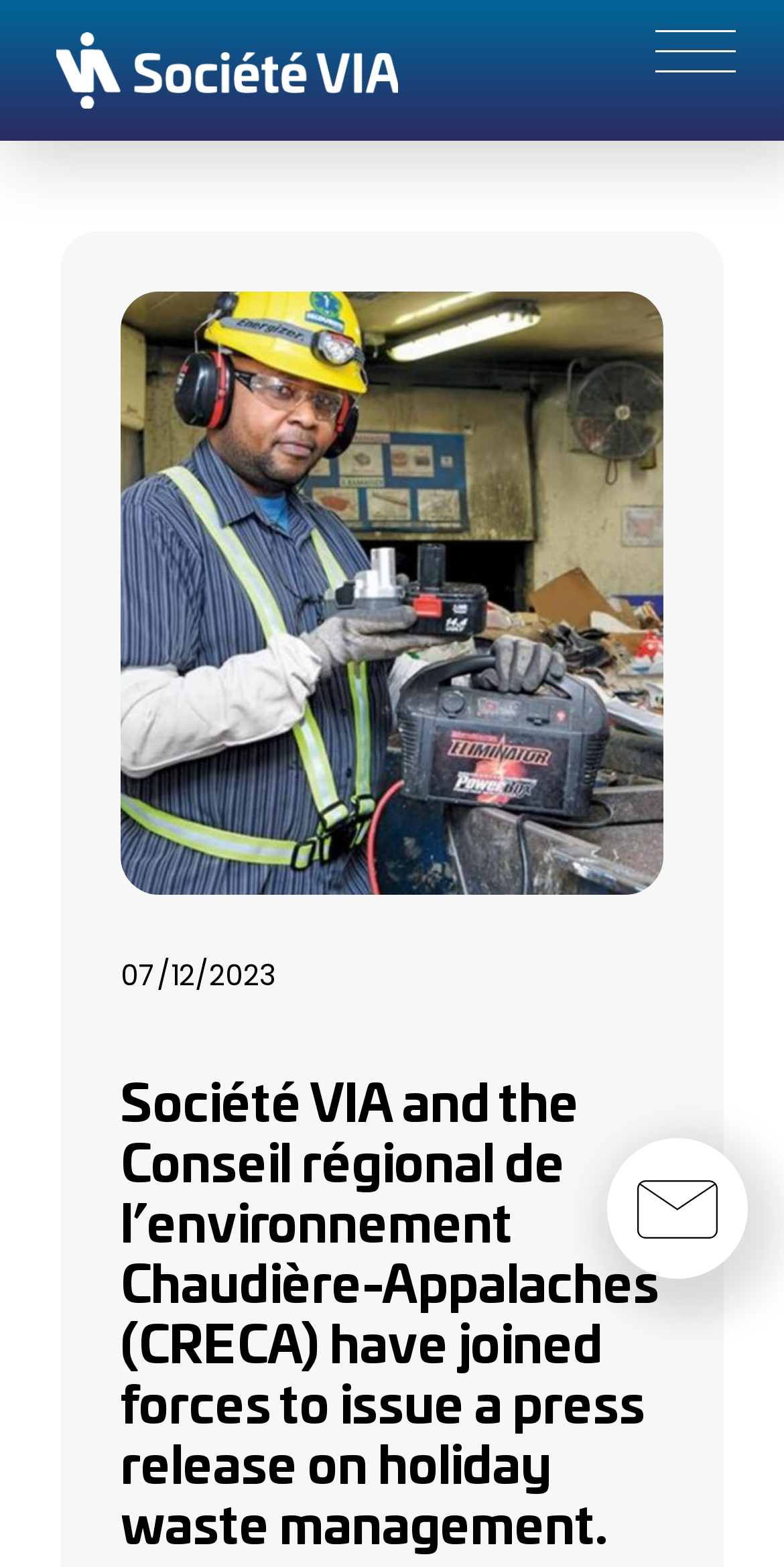What is the main topic of the press release?
Answer the question with a single word or phrase by looking at the picture.

Holiday waste management